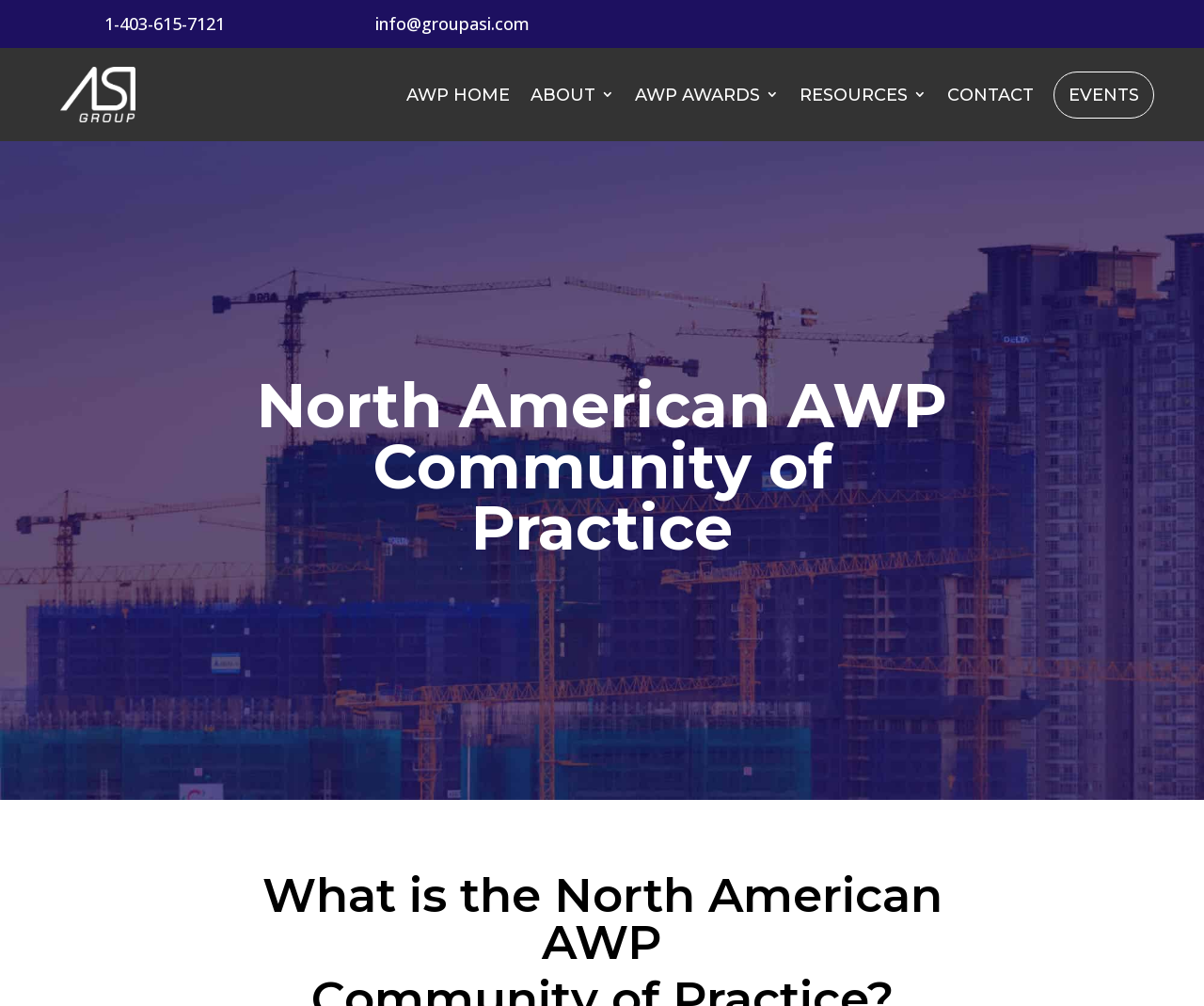Answer the following query with a single word or phrase:
What is the email address on the top right?

info@groupasi.com